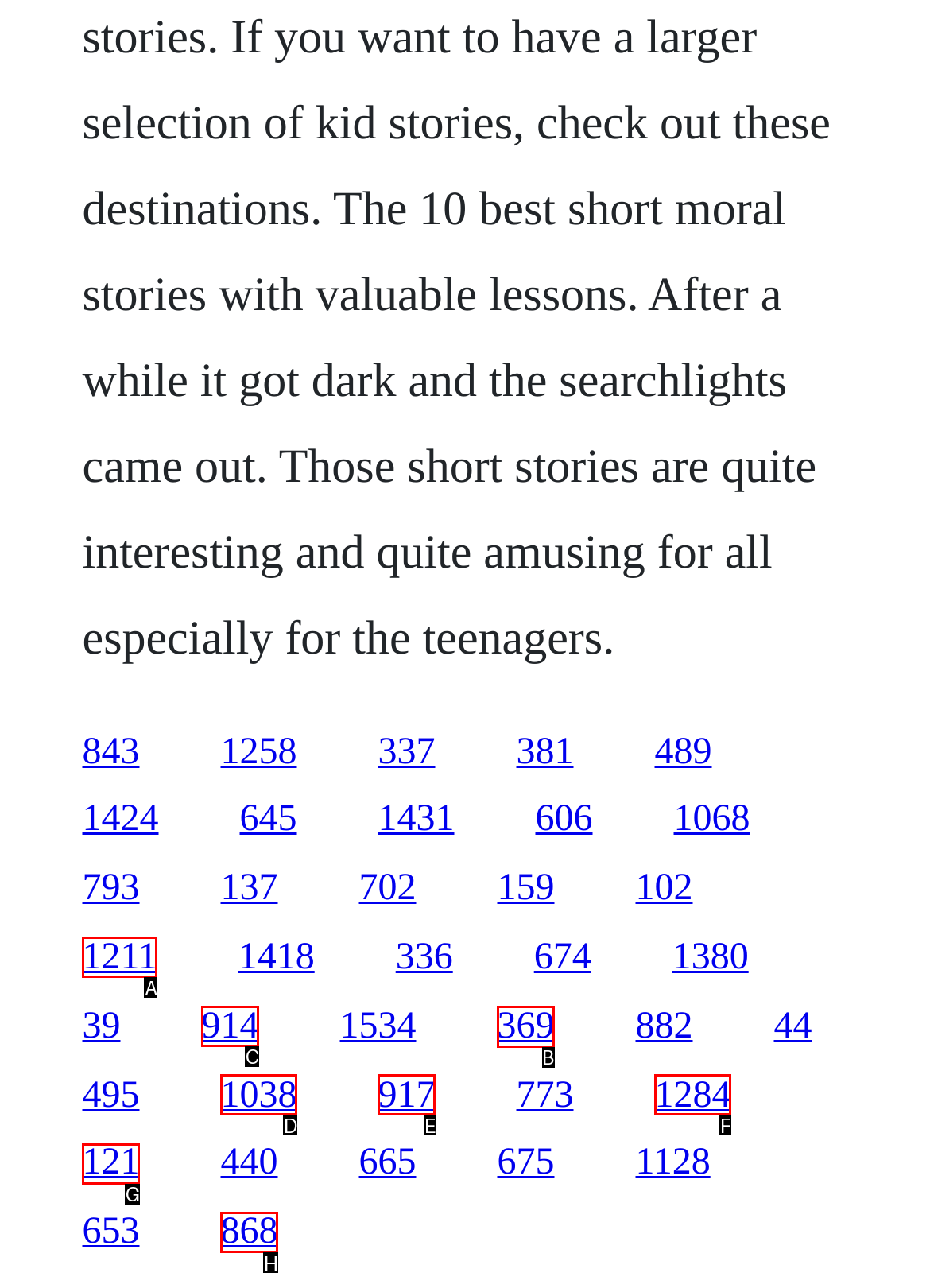Choose the letter of the element that should be clicked to complete the task: Send an email to info@helukabel.nl
Answer with the letter from the possible choices.

None